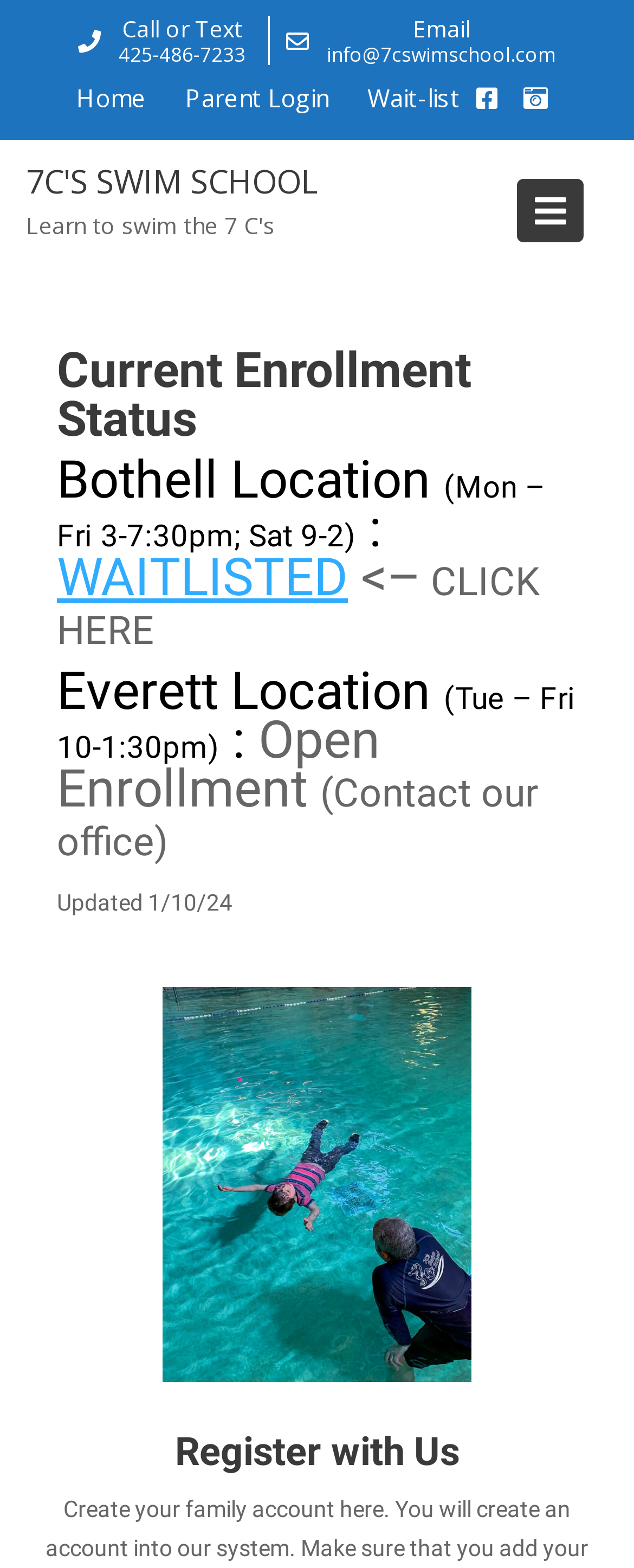How many locations are listed on the schedule?
Using the image as a reference, deliver a detailed and thorough answer to the question.

I counted the number of locations by looking at the StaticText elements containing the location names, 'Bothell Location' and 'Everett Location', and found that there are two locations listed.